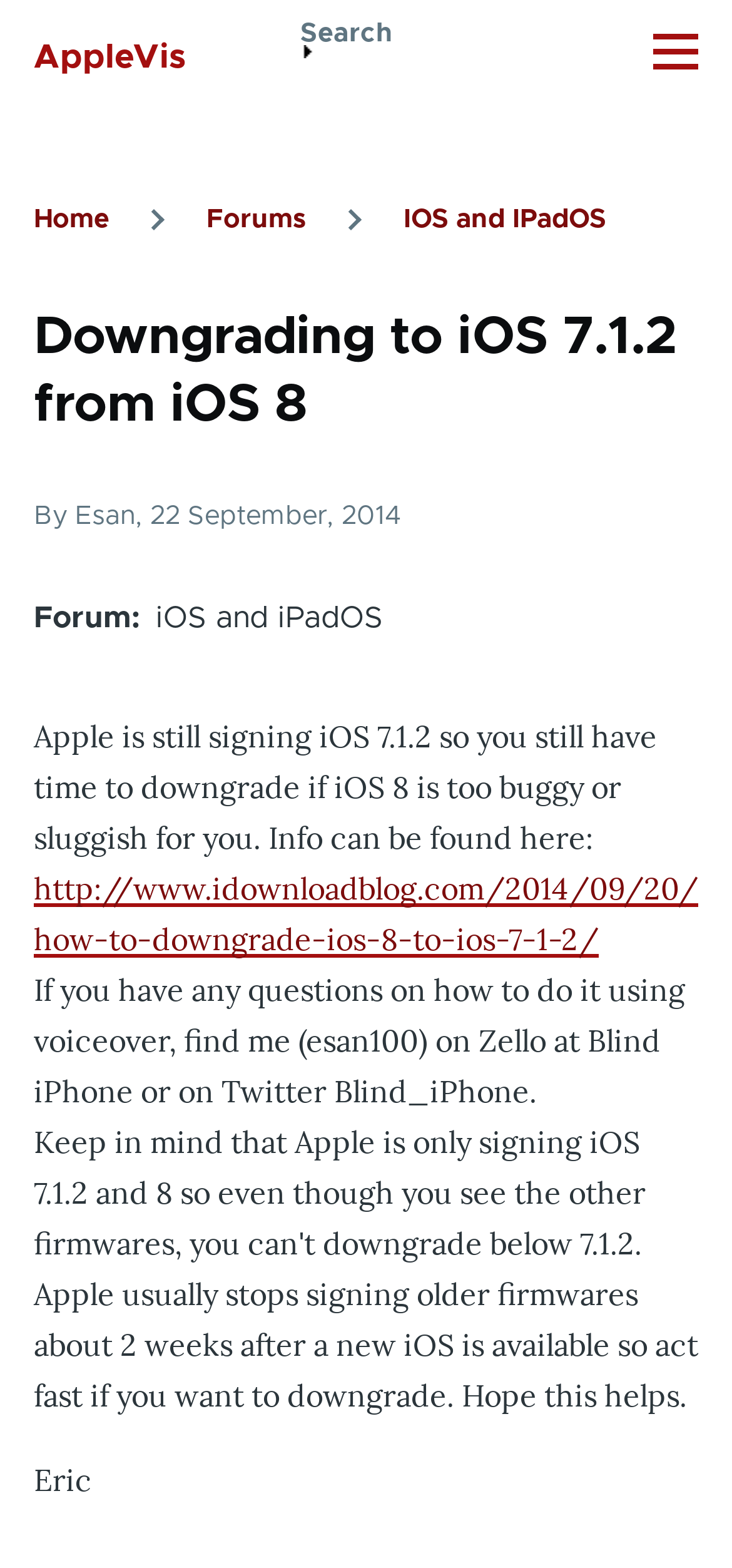Produce a meticulous description of the webpage.

The webpage is about downgrading to iOS 7.1.2 from iOS 8. At the top, there is a link to skip to the main content, followed by a banner and a site search bar with a search button. To the right of the search bar, there is a main menu button.

Below the top section, there is a navigation breadcrumb area with links to the home page, forums, and iOS and iPadOS sections. The main content area has a heading that reads "Downgrading to iOS 7.1.2 from iOS 8" and is followed by a section with the author's name, Esan, and the date, September 22, 2014.

The main content section has a paragraph of text that explains the possibility of downgrading to iOS 7.1.2 if iOS 8 is too buggy or sluggish. The text also provides a link to a tutorial on how to downgrade. Below this paragraph, there is another section of text that offers assistance on using VoiceOver to downgrade and provides contact information for the author.

At the very bottom of the page, there is a signature or footer section with the name "Eric". Overall, the webpage has a simple layout with a focus on providing information and resources for downgrading to iOS 7.1.2.